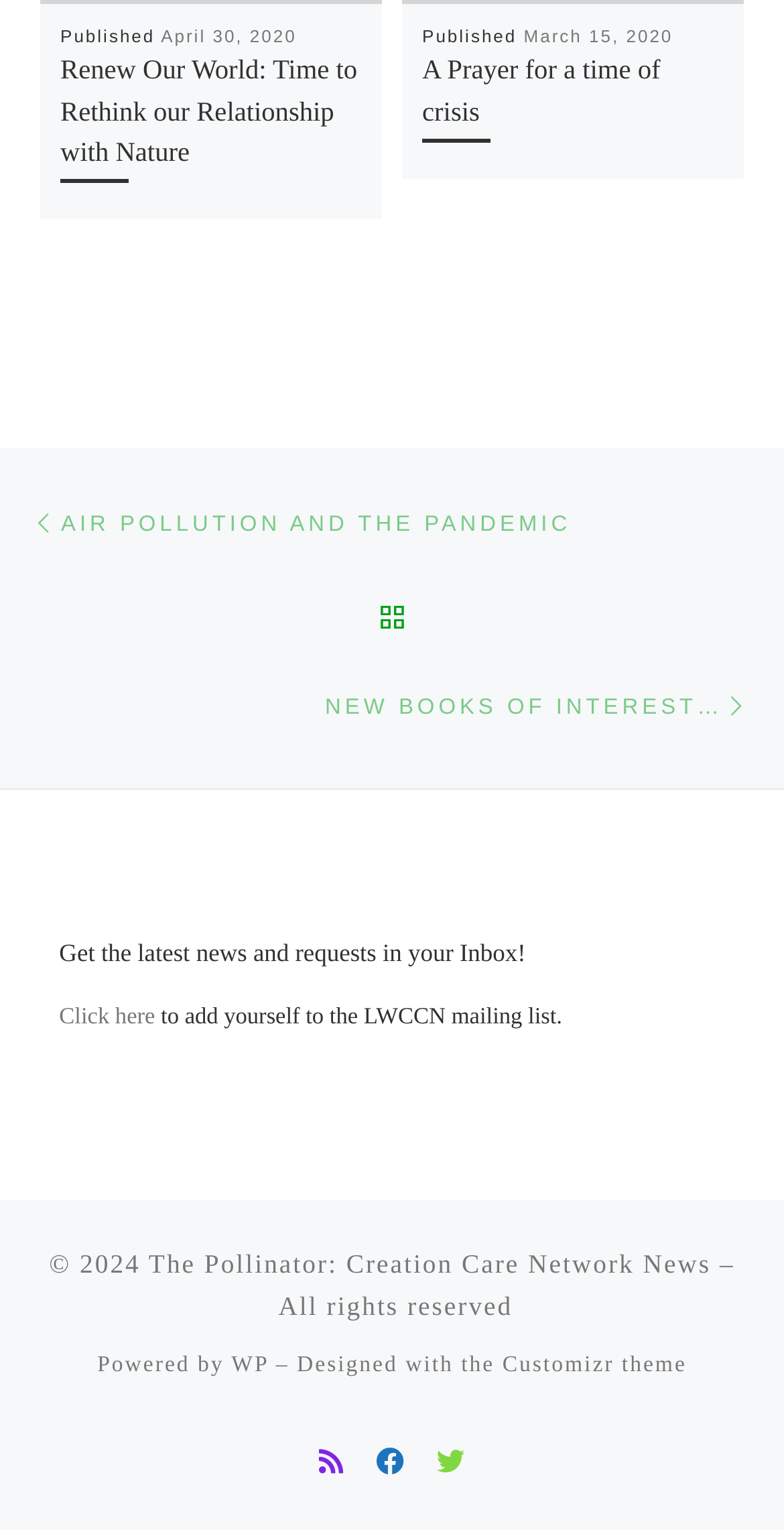Determine the bounding box coordinates of the element that should be clicked to execute the following command: "Go to previous post 'AIR POLLUTION AND THE PANDEMIC'".

[0.038, 0.314, 0.728, 0.374]